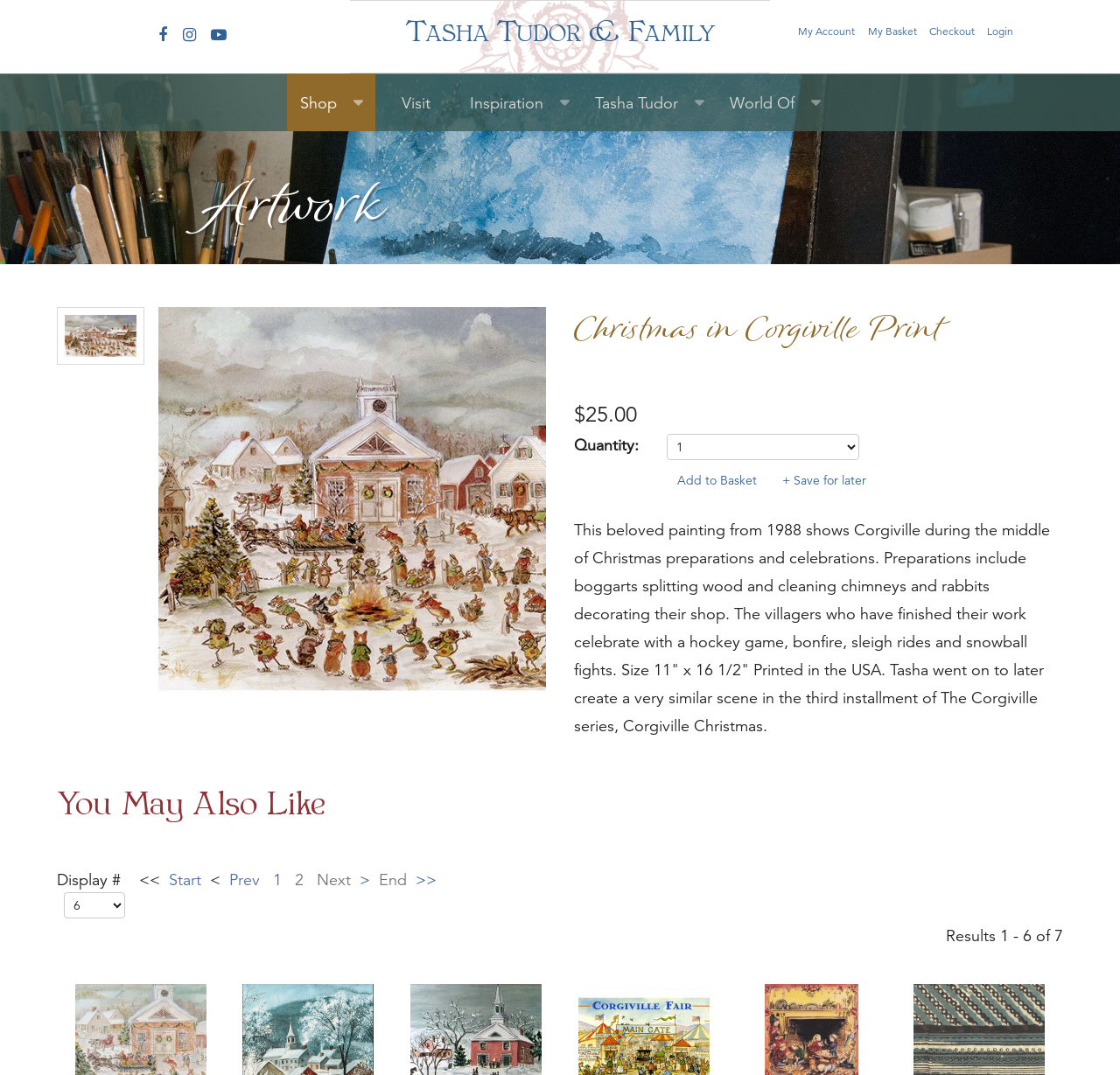Provide the bounding box coordinates for the UI element that is described by this text: "title="Christmas in Corgiville Card Set"". The coordinates should be in the form of four float numbers between 0 and 1: [left, top, right, bottom].

[0.067, 0.966, 0.184, 0.984]